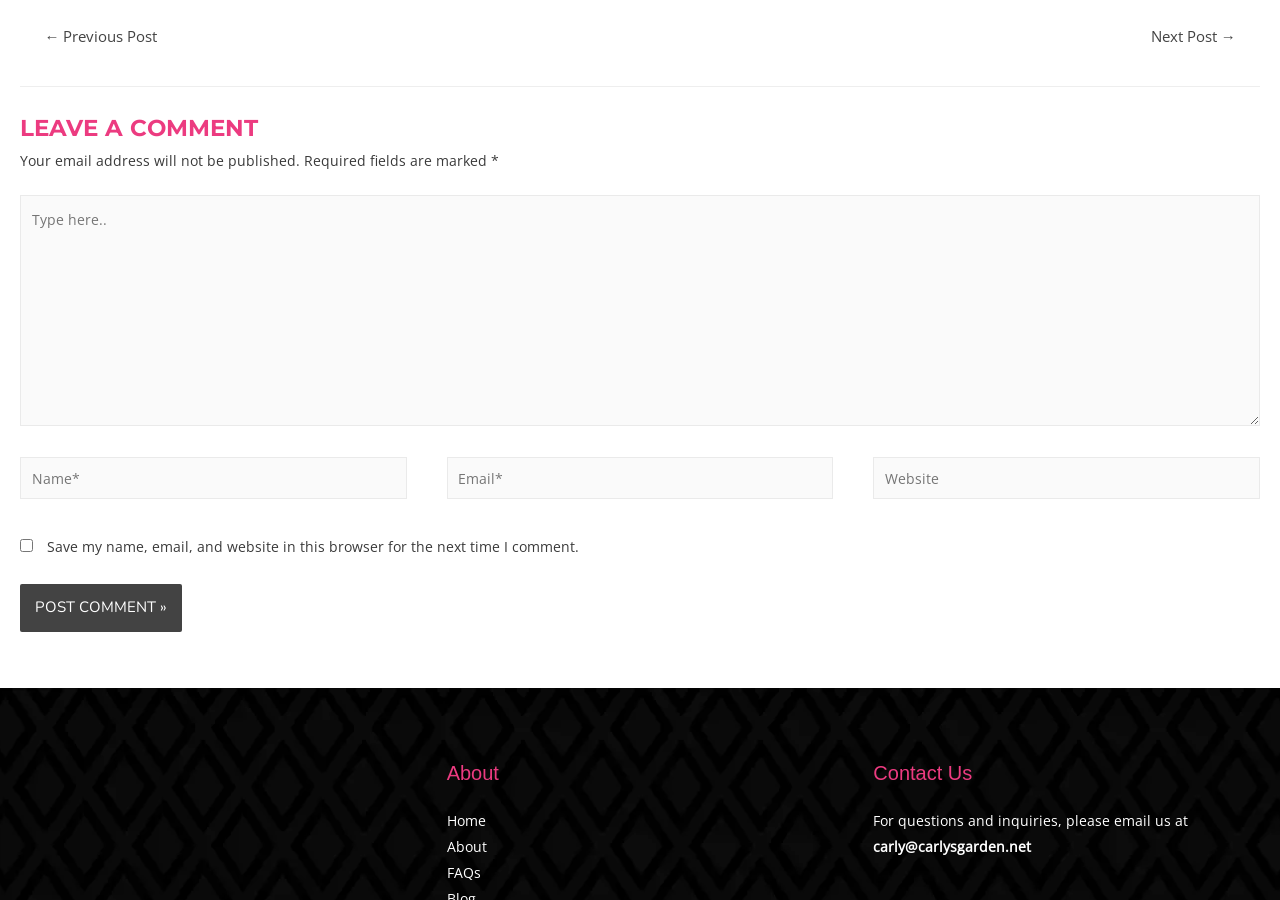What are the navigation options?
Please analyze the image and answer the question with as much detail as possible.

The navigation options are located at the top of the webpage and consist of two links: '← Previous Post' and 'Next Post →'. These links allow users to navigate to previous or next posts.